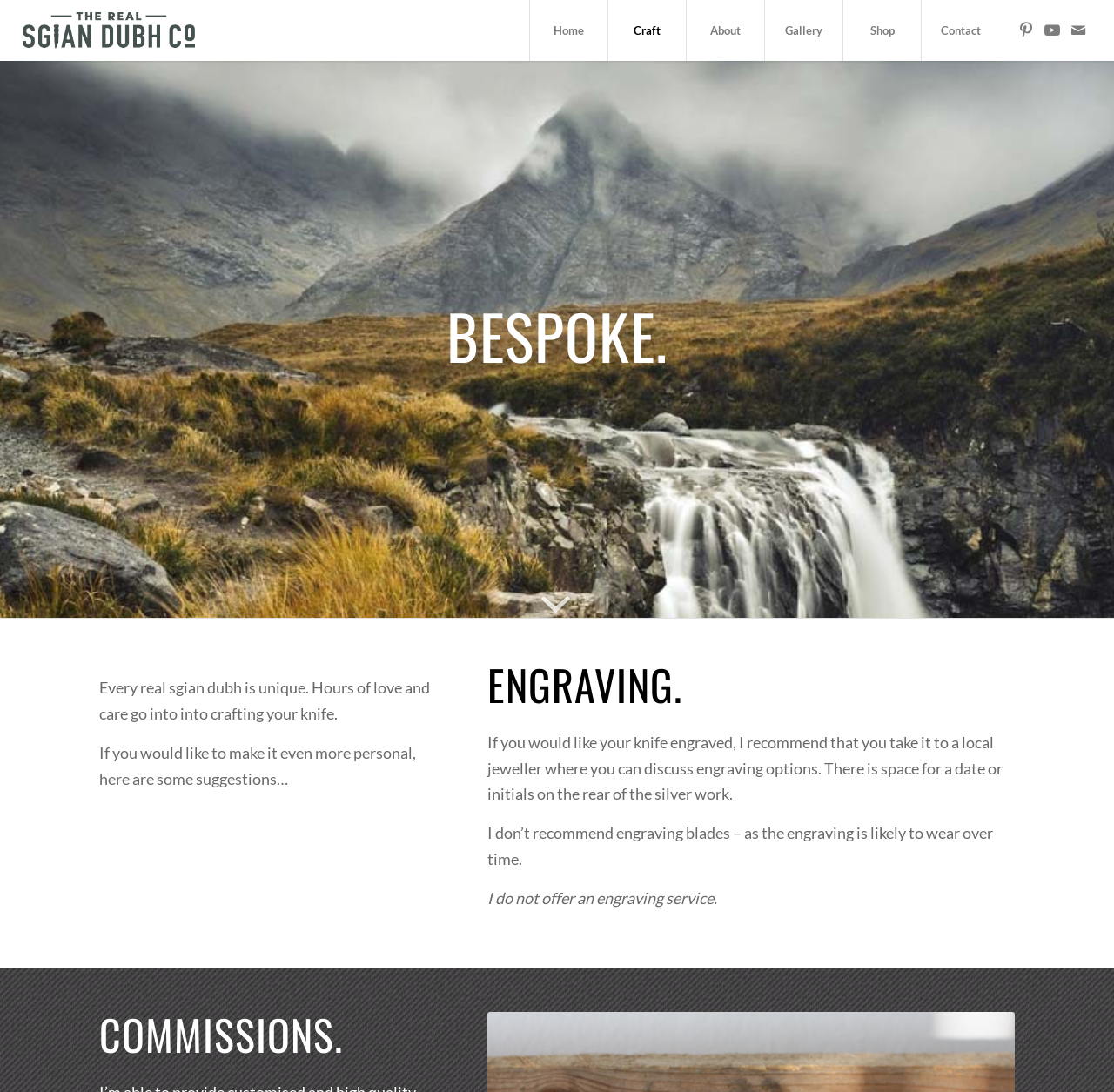Determine the bounding box coordinates in the format (top-left x, top-left y, bottom-right x, bottom-right y). Ensure all values are floating point numbers between 0 and 1. Identify the bounding box of the UI element described by: parent_node: BESPOKE.

[0.467, 0.519, 0.53, 0.567]